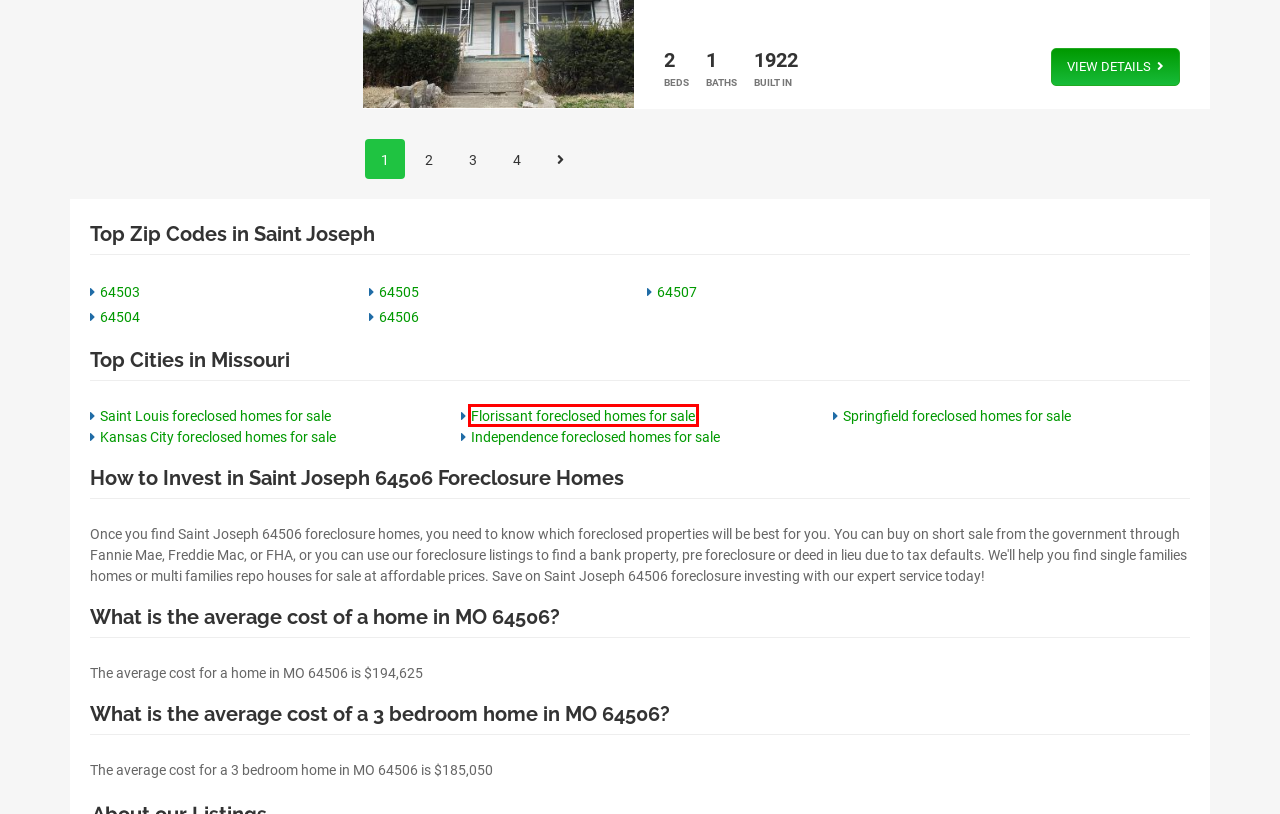Given a webpage screenshot featuring a red rectangle around a UI element, please determine the best description for the new webpage that appears after the element within the bounding box is clicked. The options are:
A. Cheap Saint Joseph 64505 Foreclosed Homes MO | Buy 64505 Repo Houses
B. Find cheap Independence foreclosed homes! Search our cheap foreclosure listings!
C. Find cheap Kansas City foreclosed homes! Search our cheap foreclosure listings!
D. Cheap Saint Joseph 64504 Foreclosed Homes MO | Buy 64504 Repo Houses
E. Find cheap Florissant foreclosed homes! Search our cheap foreclosure listings!
F. Cheap Saint Joseph 64507 Foreclosed Homes MO | Buy 64507 Repo Houses
G. Cheap Saint Joseph 64503 Foreclosed Homes MO | Buy 64503 Repo Houses
H. Find cheap Springfield foreclosed homes! Search our cheap foreclosure listings!

E